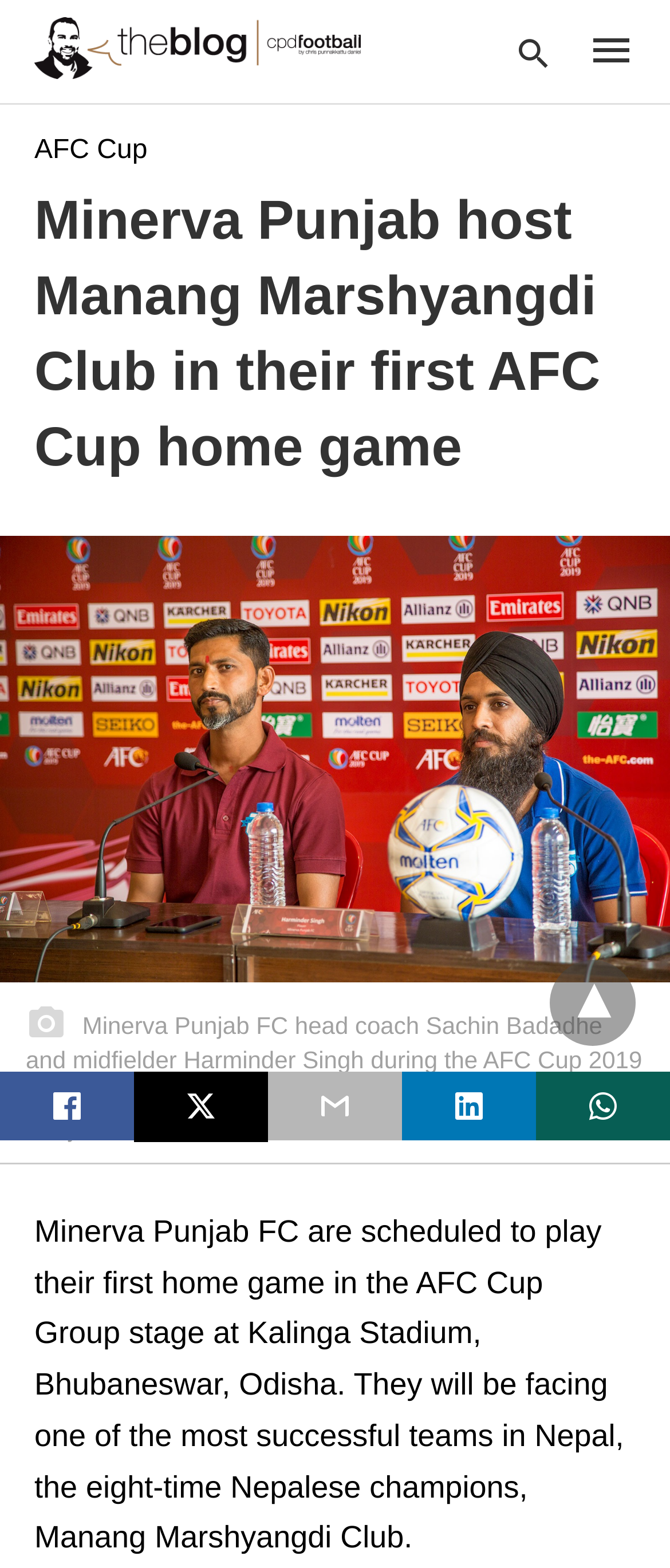By analyzing the image, answer the following question with a detailed response: What is the name of the team that Minerva Punjab FC will face?

The answer can be found in the paragraph of text that describes the upcoming game, which states that Minerva Punjab FC will be facing one of the most successful teams in Nepal, the eight-time Nepalese champions, Manang Marshyangdi Club.